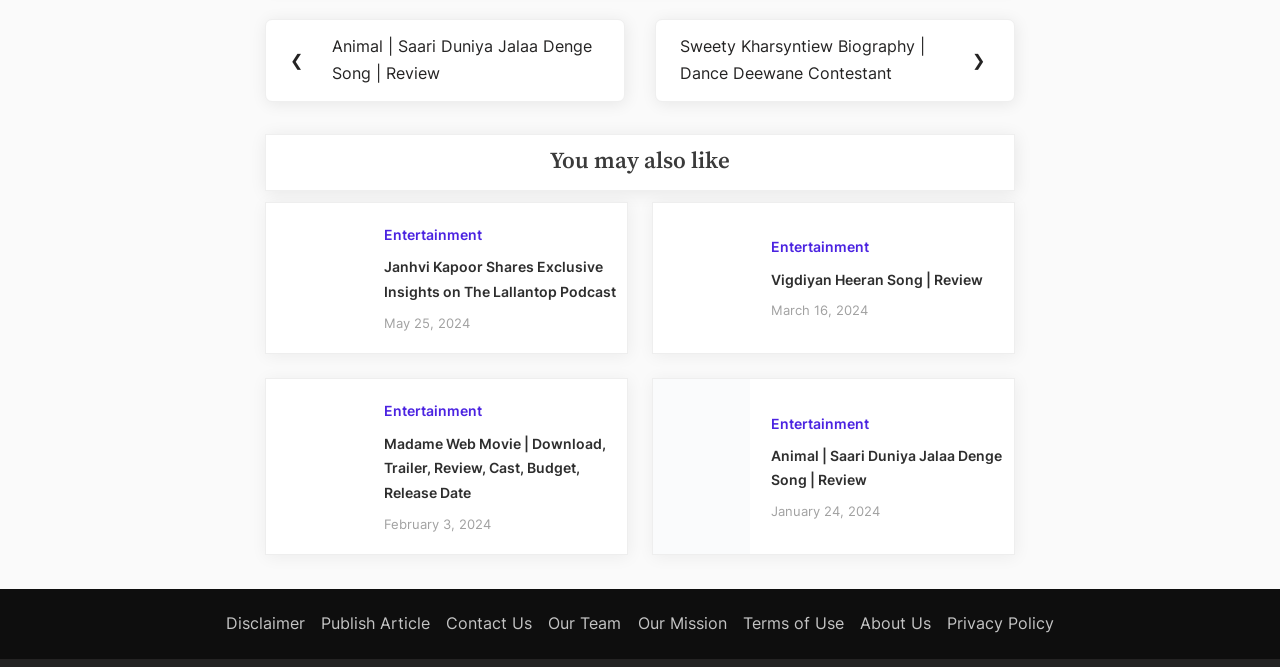Could you find the bounding box coordinates of the clickable area to complete this instruction: "Visit the 'Contact Us' page"?

[0.349, 0.919, 0.416, 0.949]